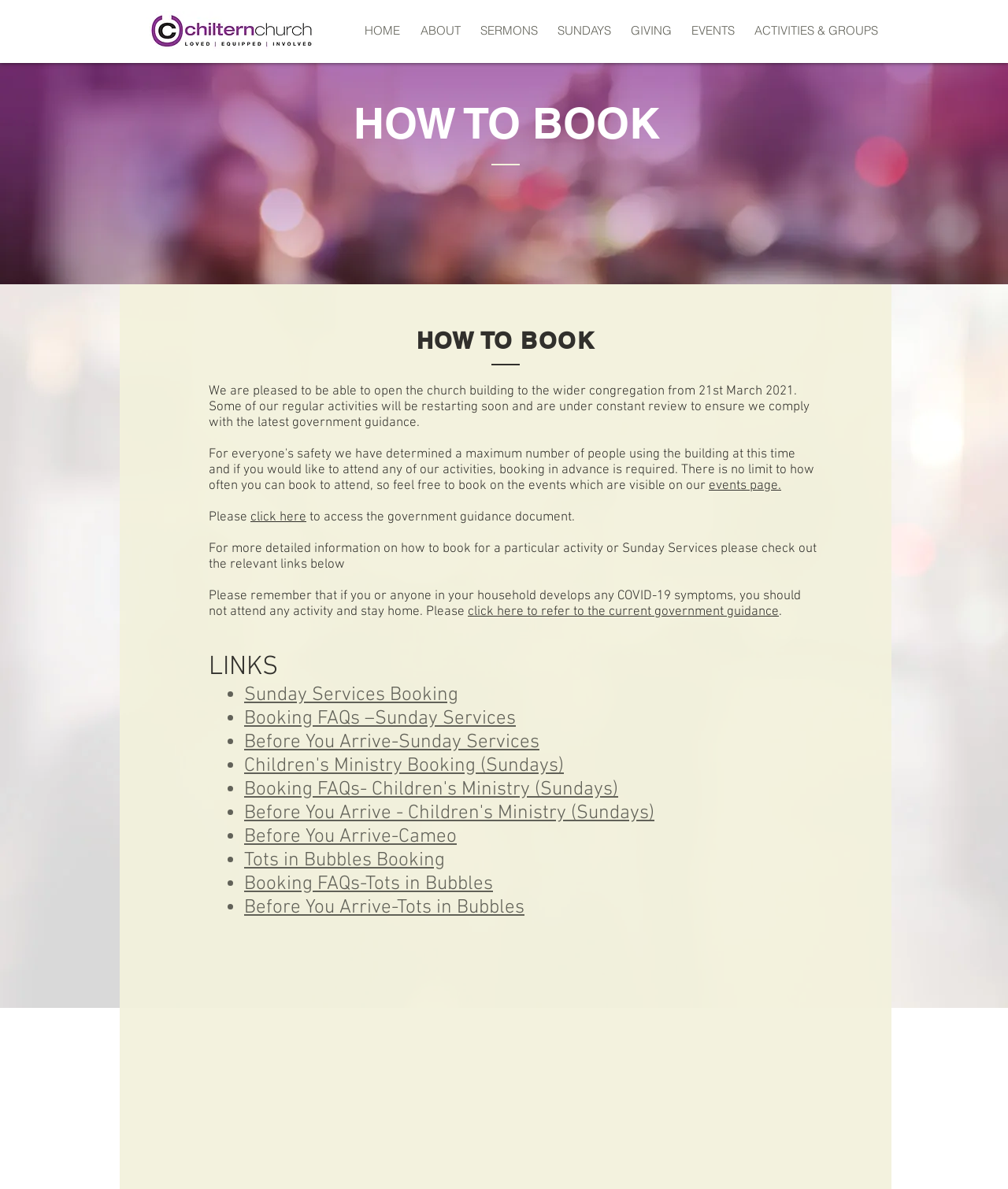Determine the bounding box coordinates of the clickable region to carry out the instruction: "click events page".

[0.703, 0.402, 0.775, 0.415]